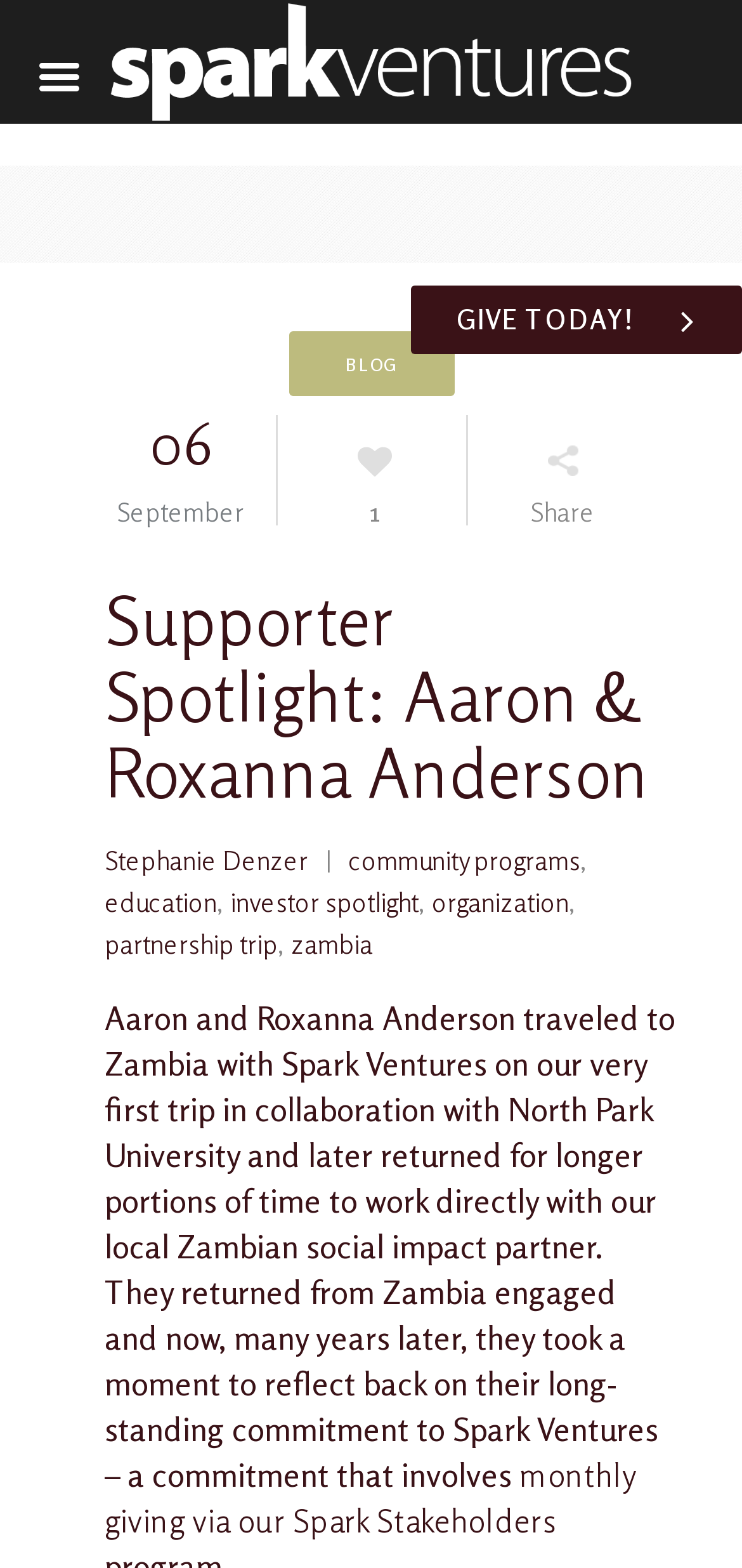Find and specify the bounding box coordinates that correspond to the clickable region for the instruction: "Visit the Spark Ventures homepage".

[0.13, 0.062, 0.87, 0.083]